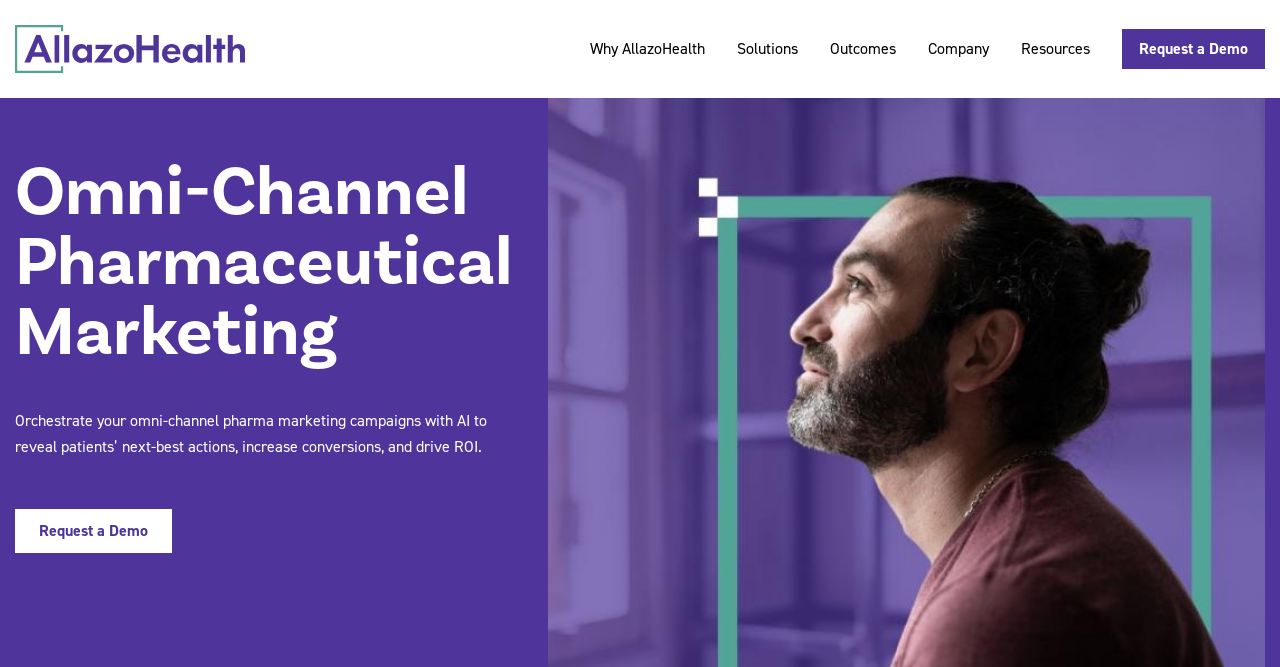Identify and provide the text of the main header on the webpage.

Omni-Channel Pharmaceutical Marketing